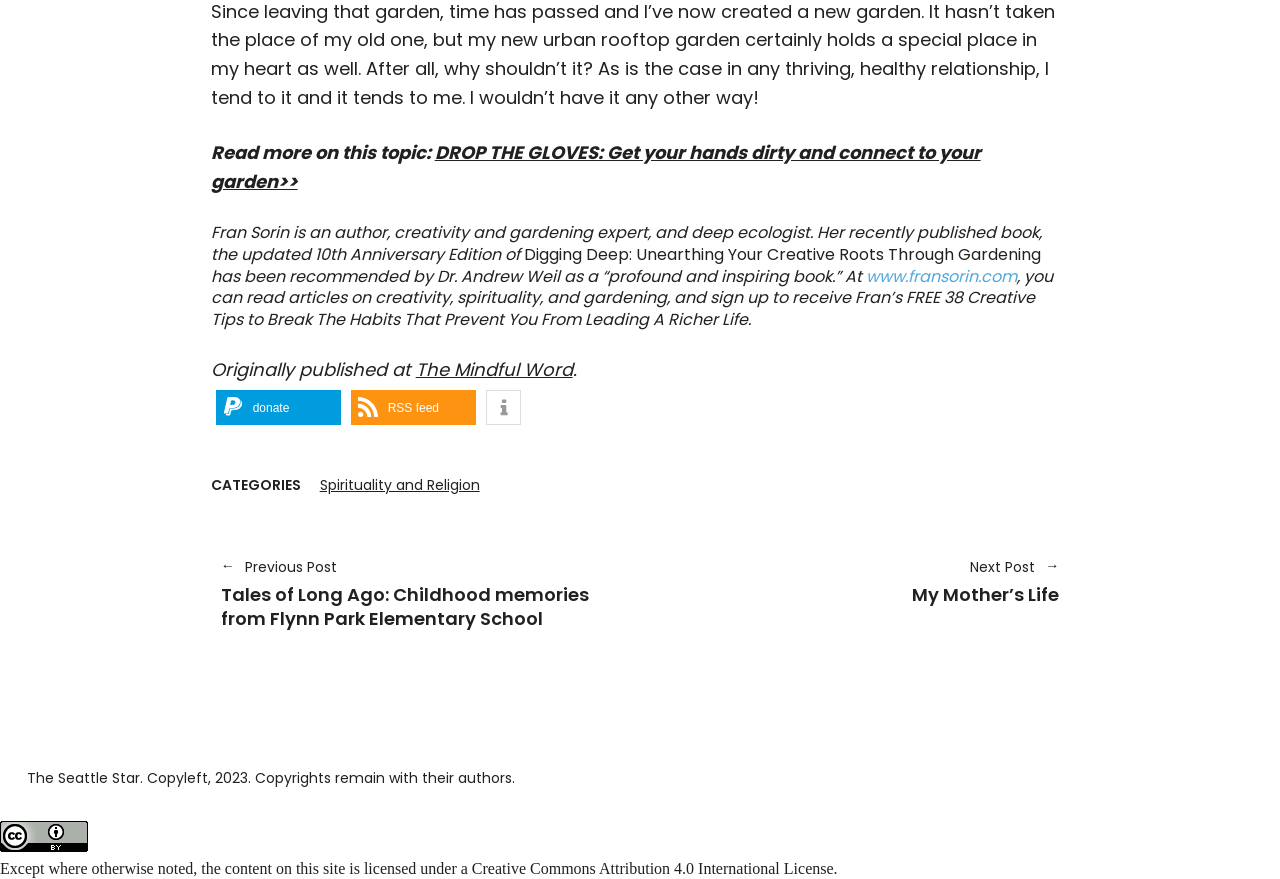What is the title of the book?
Based on the image, answer the question with as much detail as possible.

The title of the book can be found in the text 'Digging Deep: Unearthing Your Creative Roots Through Gardening' which is a part of the description of the book.